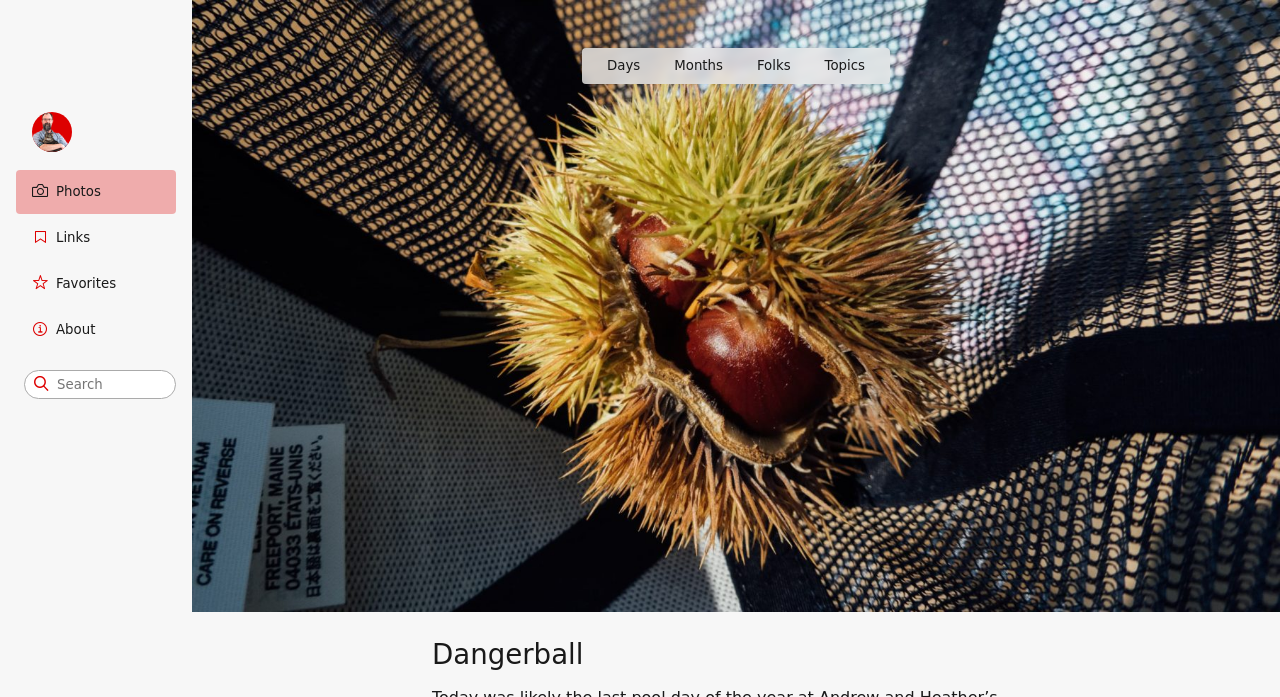How many navigation links are there? Examine the screenshot and reply using just one word or a brief phrase.

4